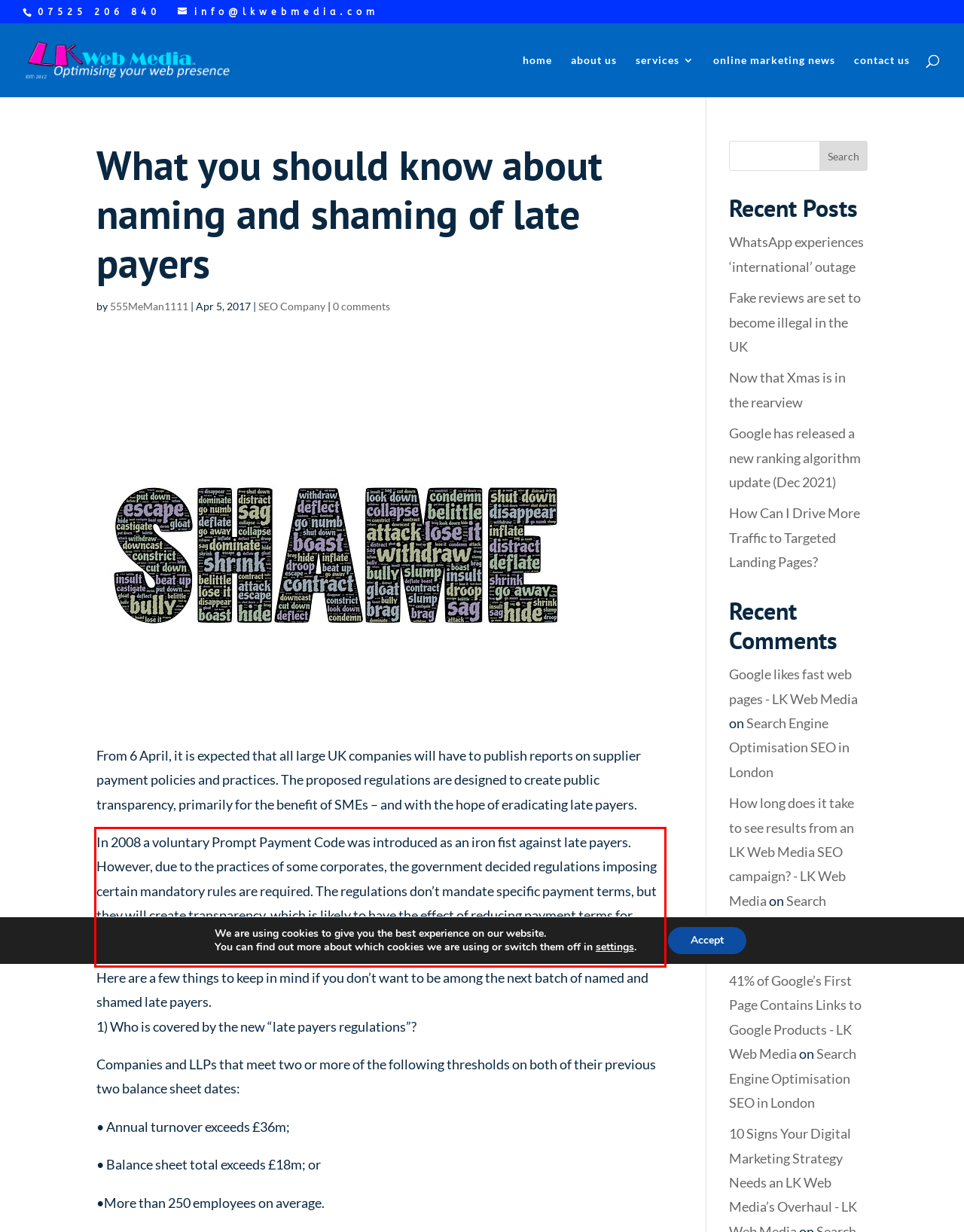Look at the provided screenshot of the webpage and perform OCR on the text within the red bounding box.

In 2008 a voluntary Prompt Payment Code was introduced as an iron fist against late payers. However, due to the practices of some corporates, the government decided regulations imposing certain mandatory rules are required. The regulations don’t mandate specific payment terms, but they will create transparency, which is likely to have the effect of reducing payment terms for some suppliers.